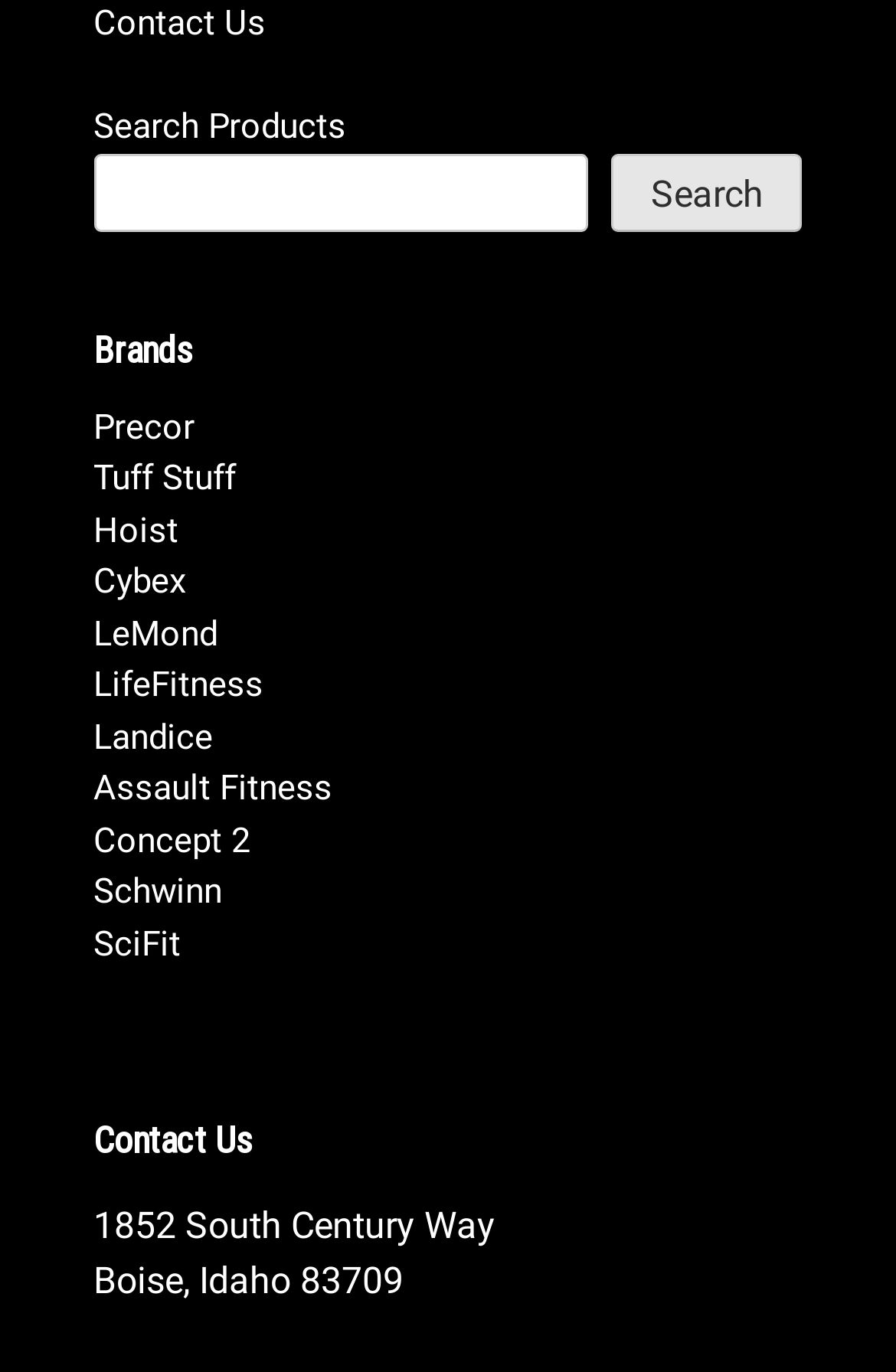From the details in the image, provide a thorough response to the question: What is the function of the 'Search' button?

The 'Search' button is located next to the search box, and its purpose is to submit the search query entered by the user in the search box, allowing the user to search for products on the website.